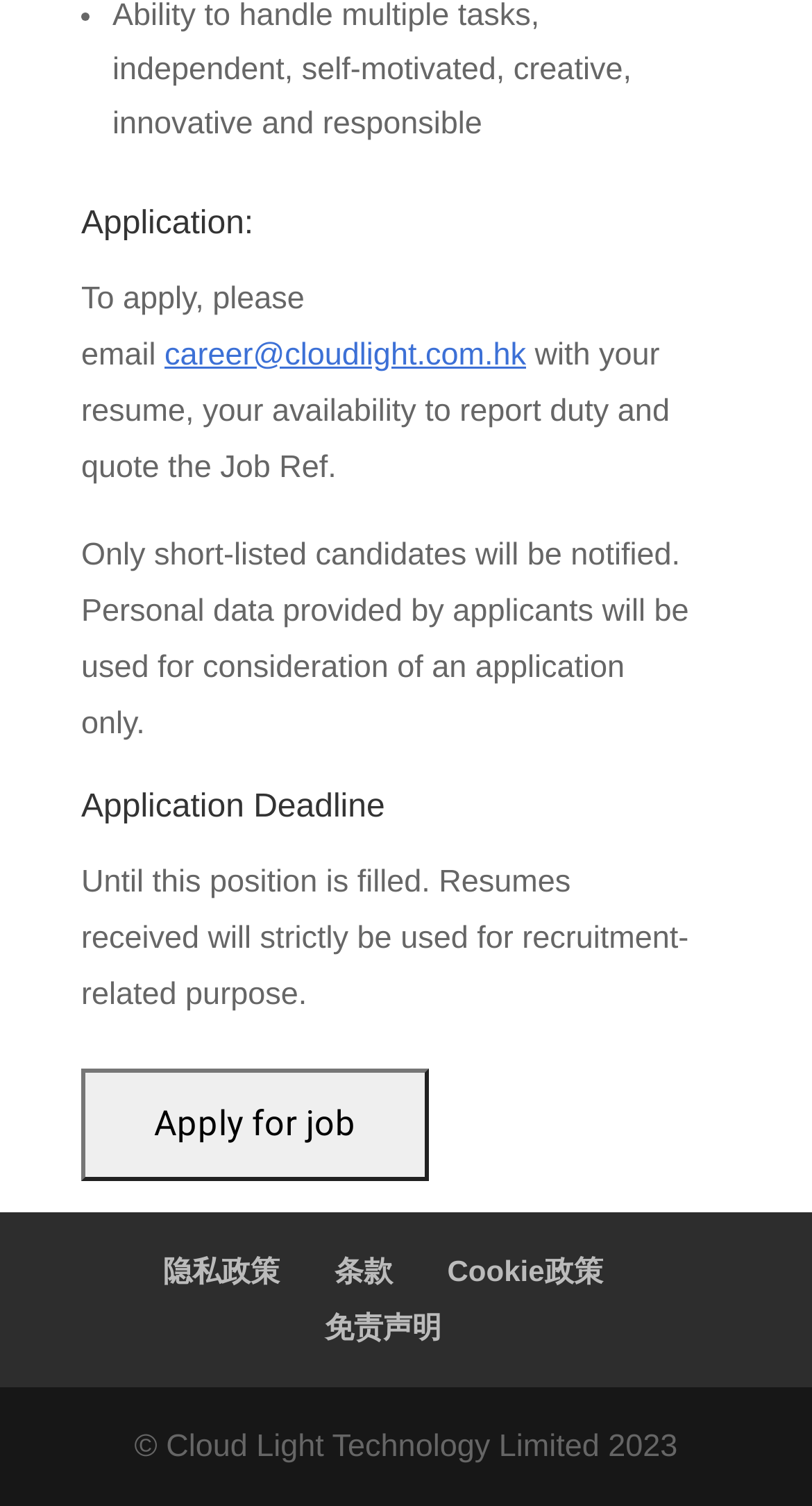Please provide a one-word or phrase answer to the question: 
What will happen to personal data provided by applicants?

Used for consideration of an application only